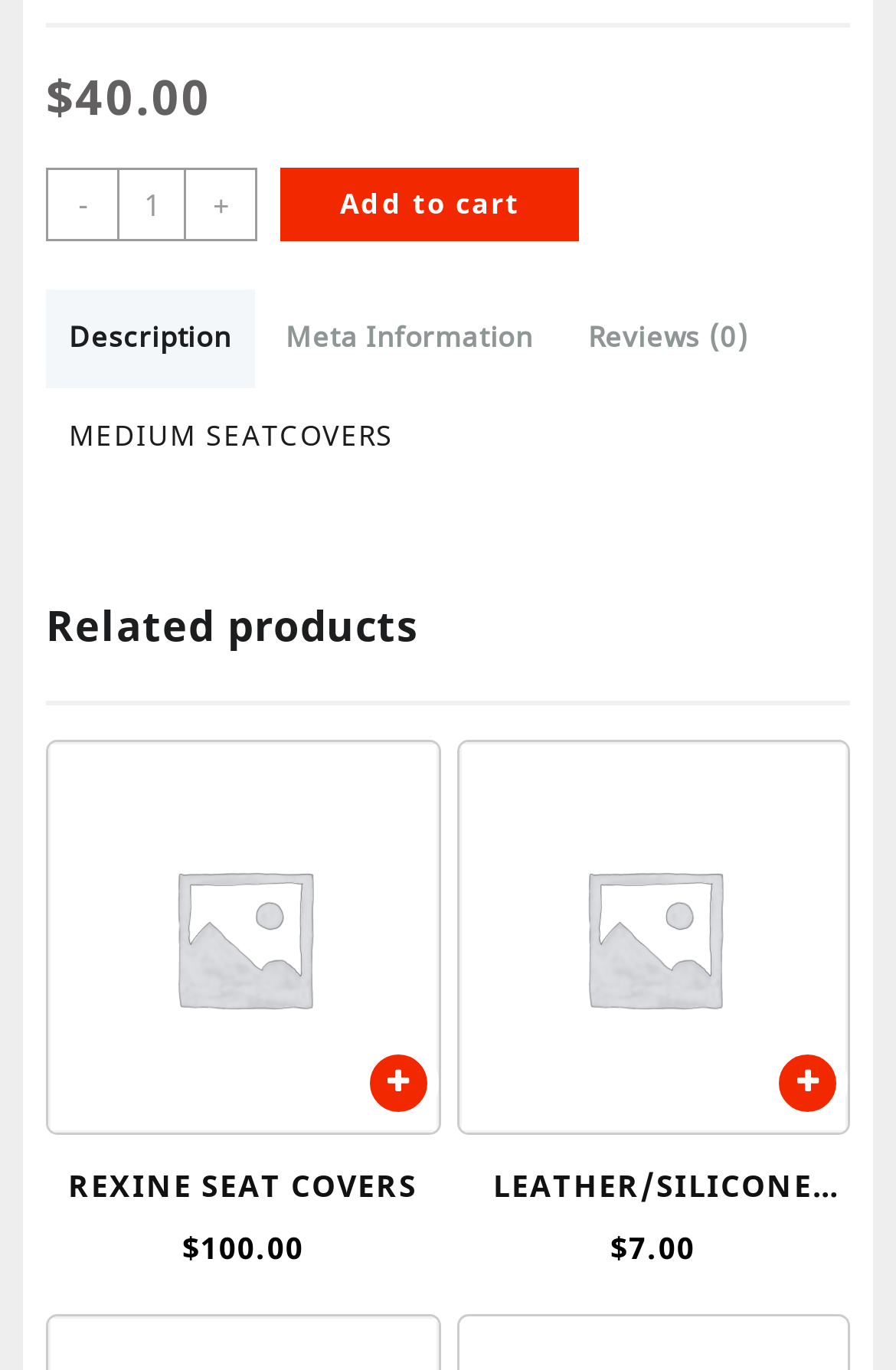Can you determine the bounding box coordinates of the area that needs to be clicked to fulfill the following instruction: "View related product REXINE SEAT COVERS"?

[0.051, 0.845, 0.491, 0.885]